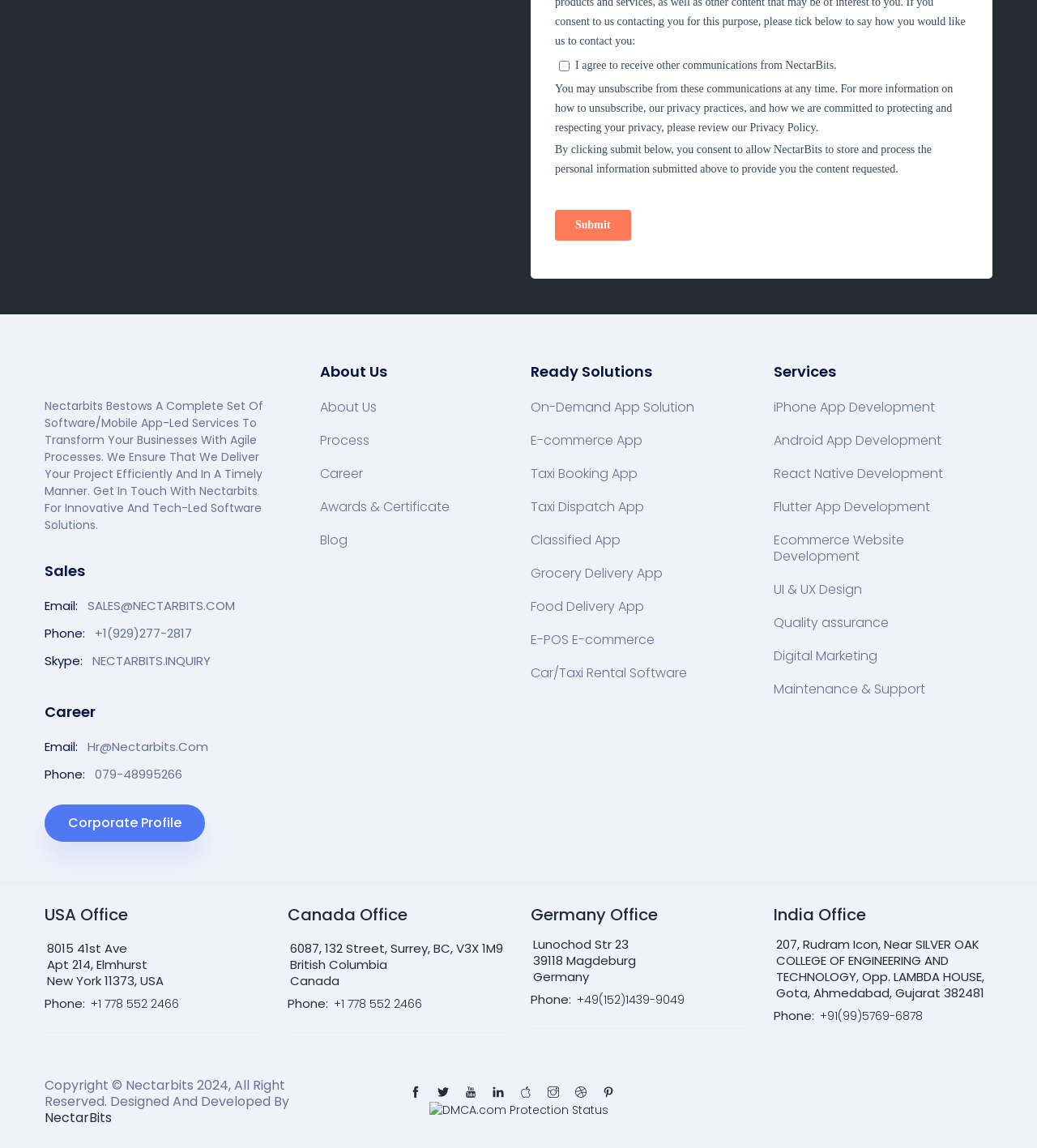Please answer the following question using a single word or phrase: 
What is the company name?

Nectarbits